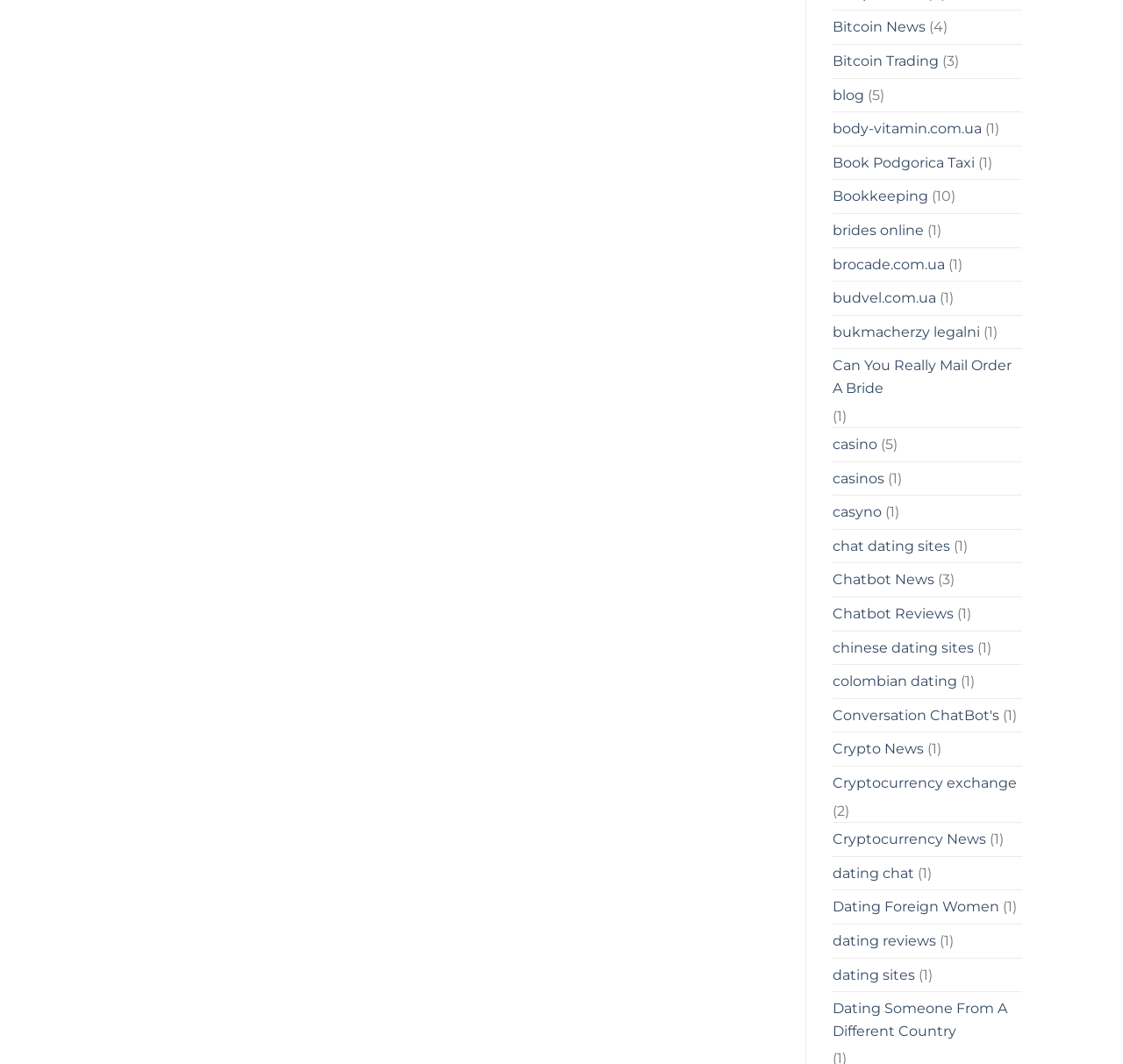Could you specify the bounding box coordinates for the clickable section to complete the following instruction: "Check out Dating Foreign Women"?

[0.741, 0.837, 0.889, 0.868]